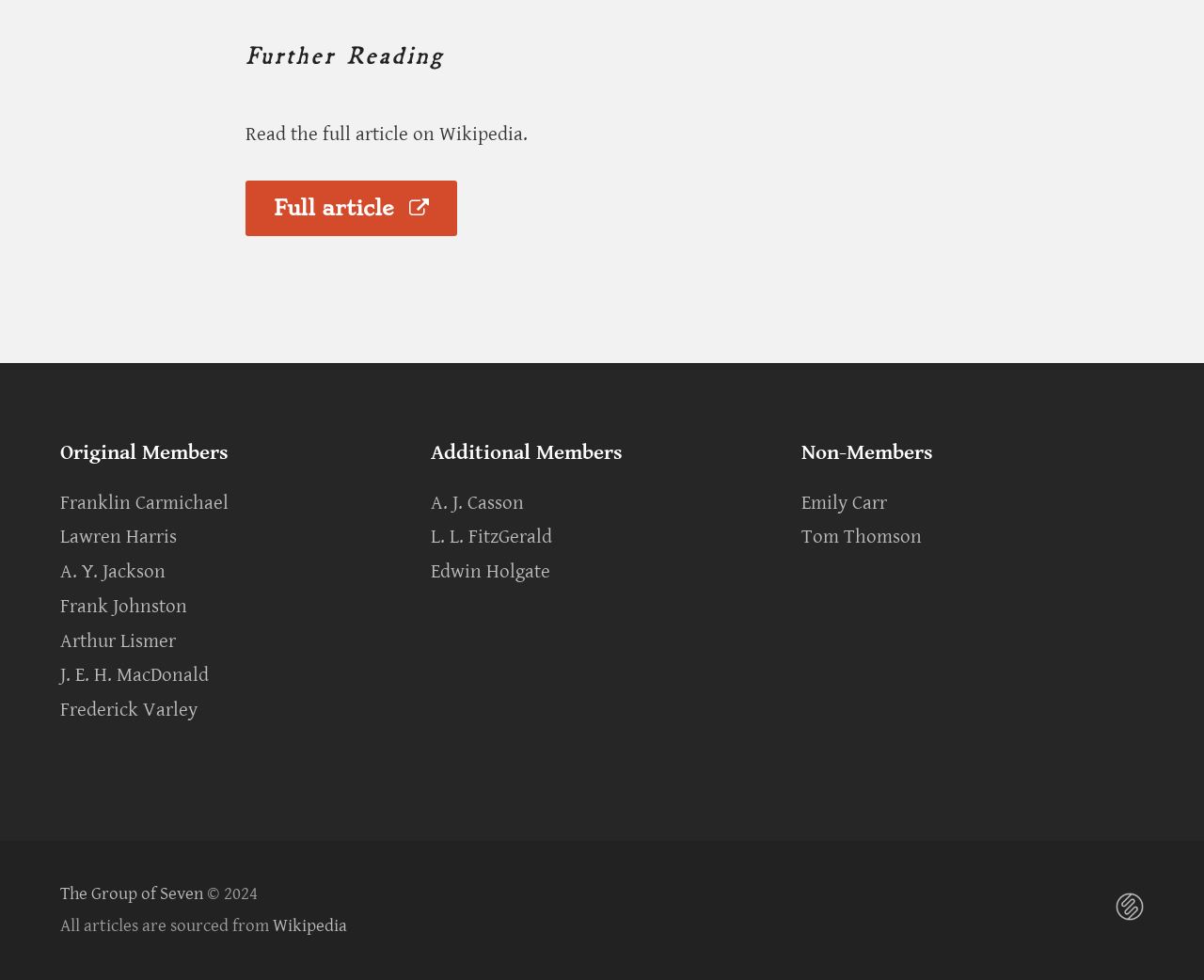What year is the copyright for?
Using the information from the image, give a concise answer in one word or a short phrase.

2024